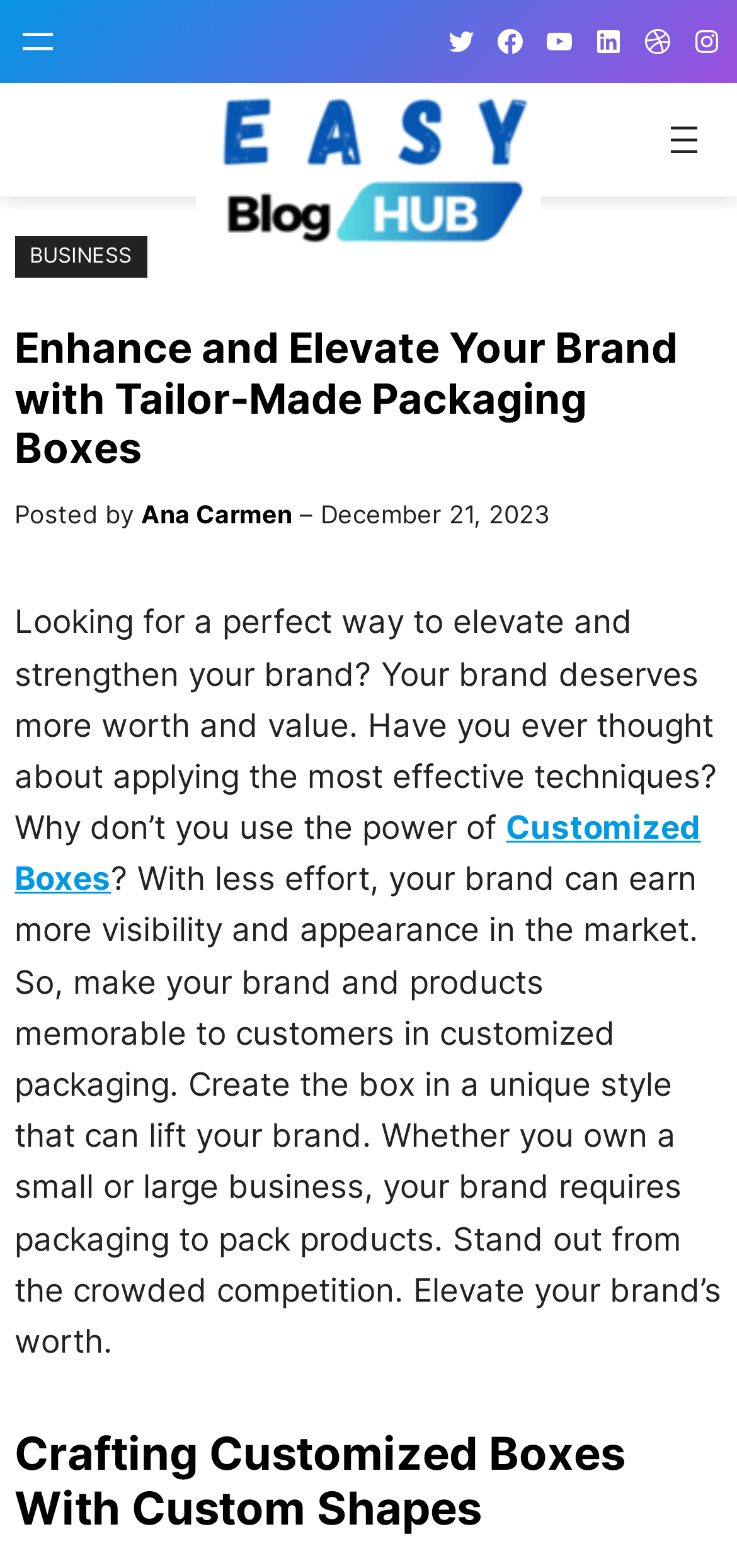Respond to the question below with a single word or phrase: What is the topic of the article?

Customized Packaging Boxes